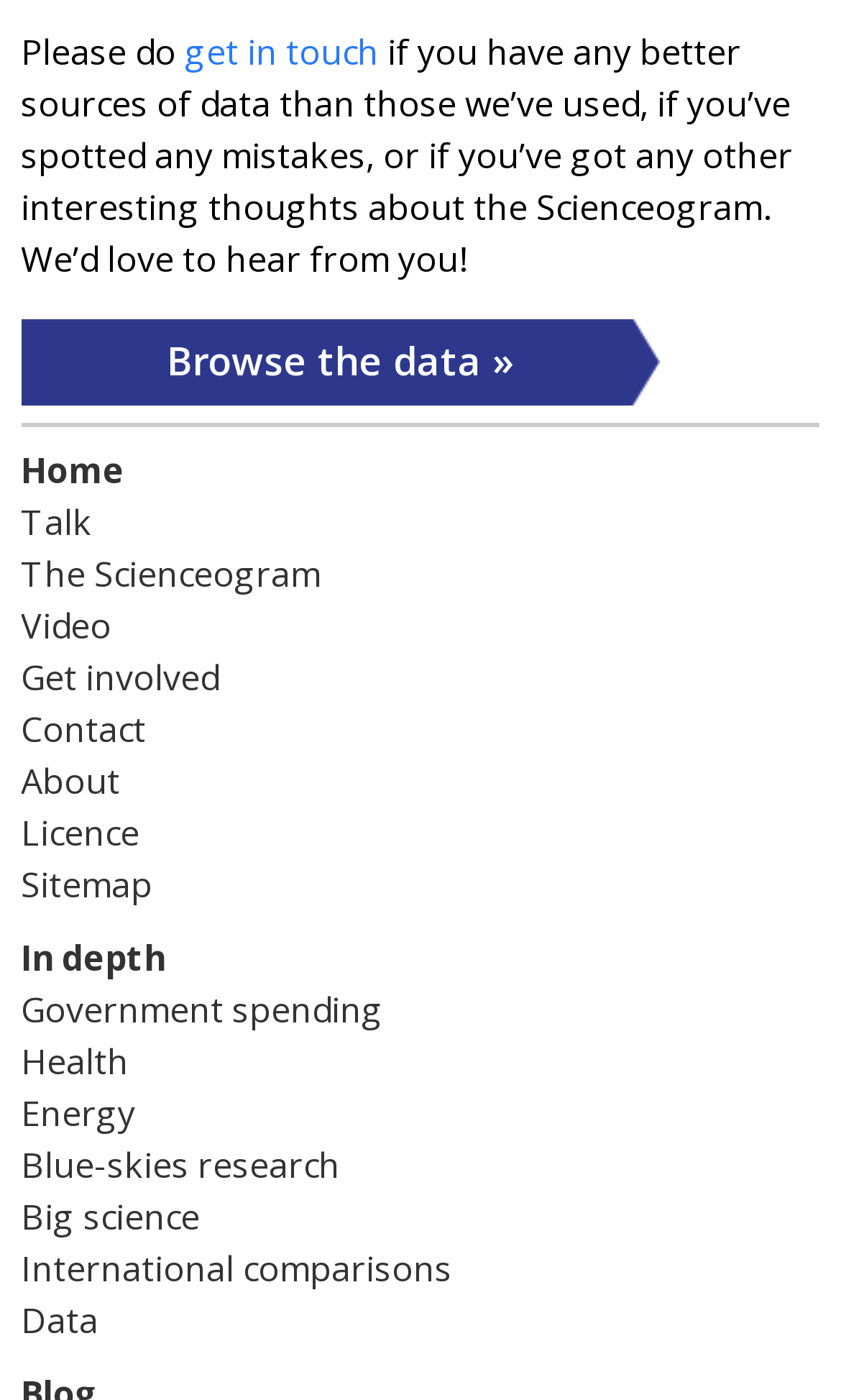Answer the question with a single word or phrase: 
What type of data is available on this website?

Science data